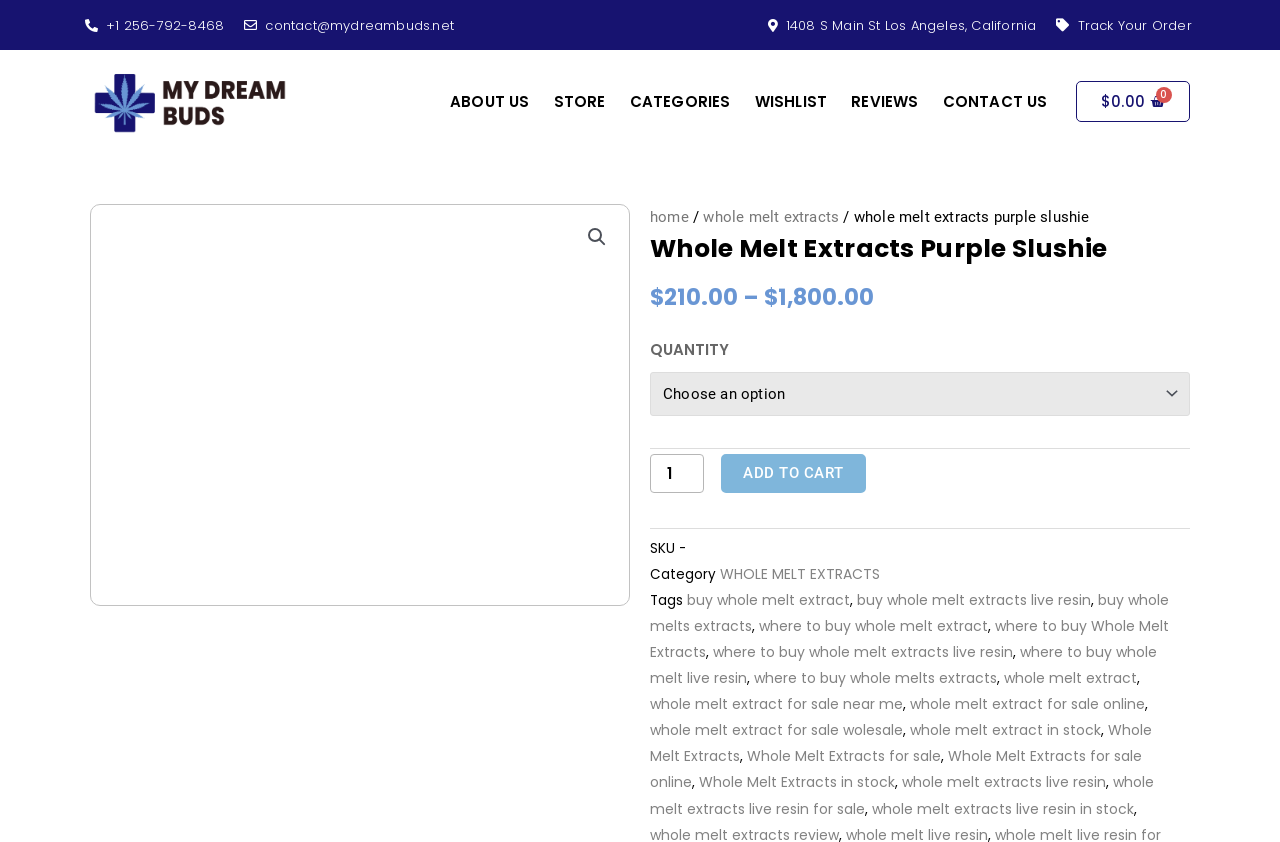What is the price of the Whole Melt Extracts Purple Slushie?
Please answer the question as detailed as possible.

I found the price by looking at the section below the product image, where I saw two static text elements with the prices '$210.00' and '$1,800.00', separated by a '-' character.